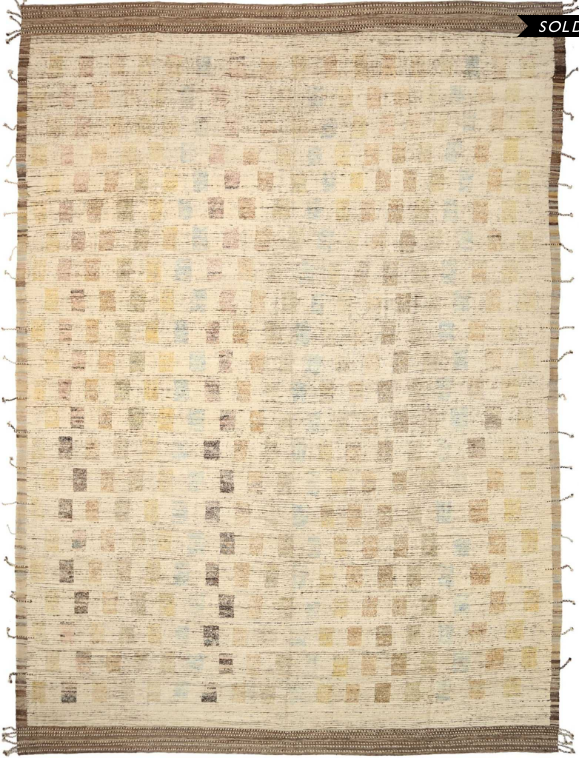What is the size of this rug in meters?
Please provide a detailed and thorough answer to the question.

The size of the rug in meters can be found in the caption, which states that the rug measures '13 feet 10 inches by 18 feet 8 inches (4.22 m x 5.69 m)'. This provides the size of the rug in both feet and inches, as well as meters.